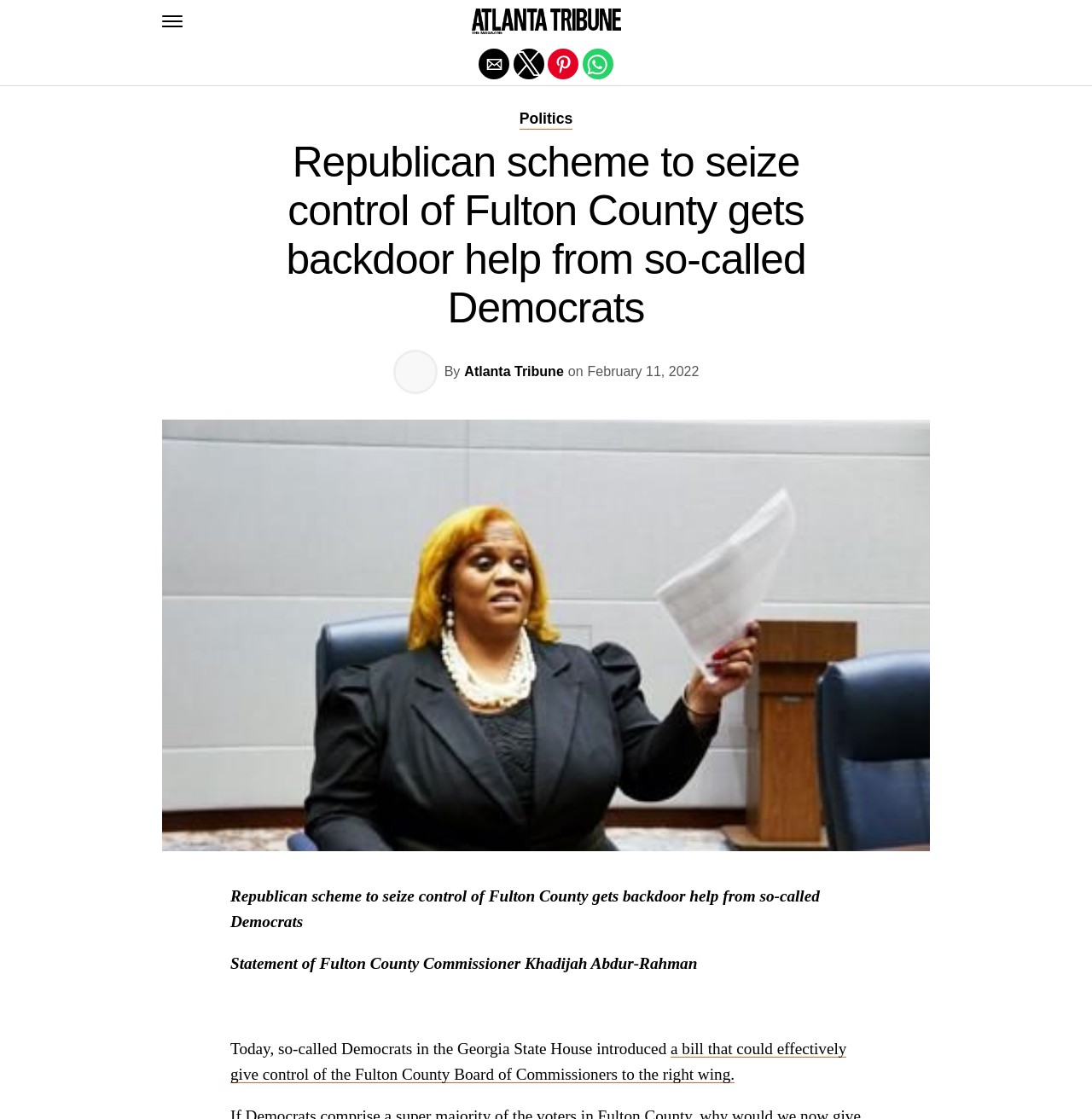Please identify the bounding box coordinates of the region to click in order to complete the given instruction: "Read the article about Republican scheme to seize control of Fulton County". The coordinates should be four float numbers between 0 and 1, i.e., [left, top, right, bottom].

[0.211, 0.123, 0.789, 0.297]